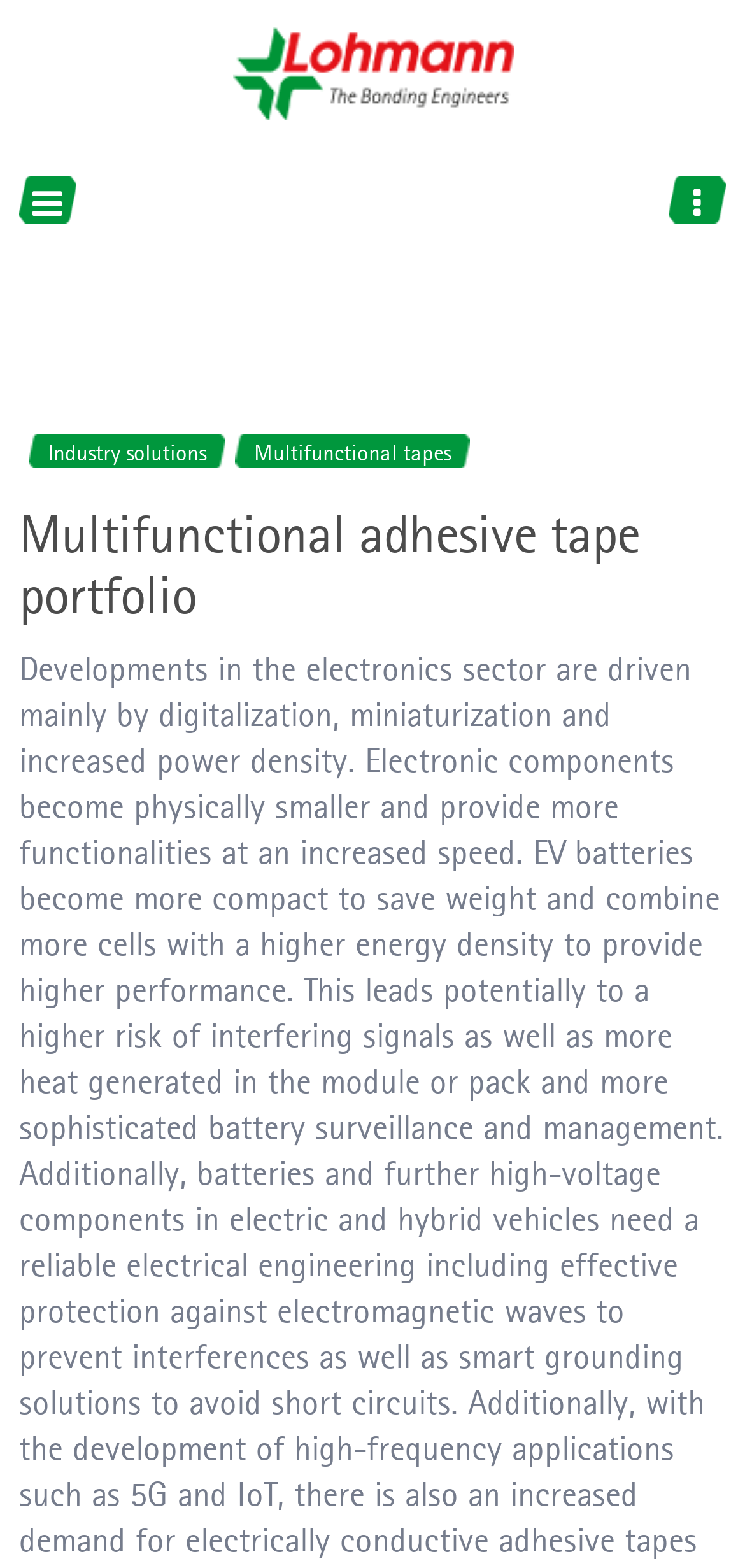How many columns are there in the main content? From the image, respond with a single word or brief phrase.

1